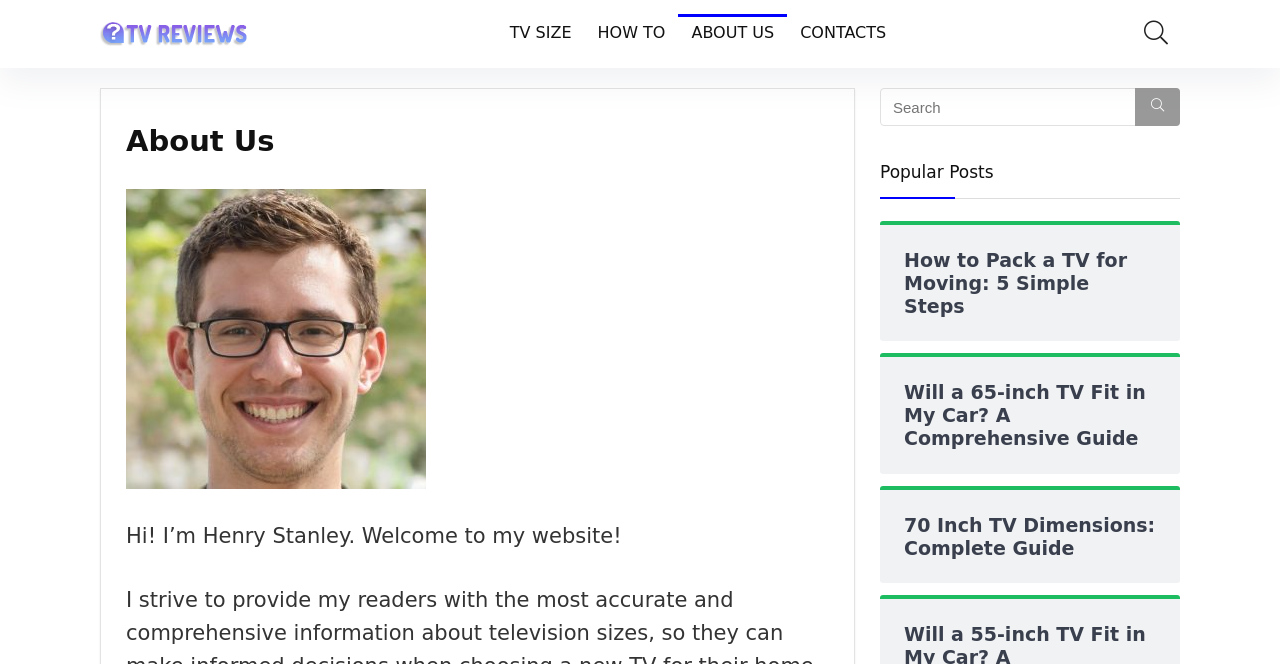Could you please study the image and provide a detailed answer to the question:
What is the author's goal for the website?

The StaticText 'Hi! I’m Henry Stanley. Welcome to my website!' suggests that the author, Henry Stanley, is introducing himself and his website. The fact that he has a website with informative articles and guides about TVs suggests that his goal is to provide accurate and comprehensive information to his readers.